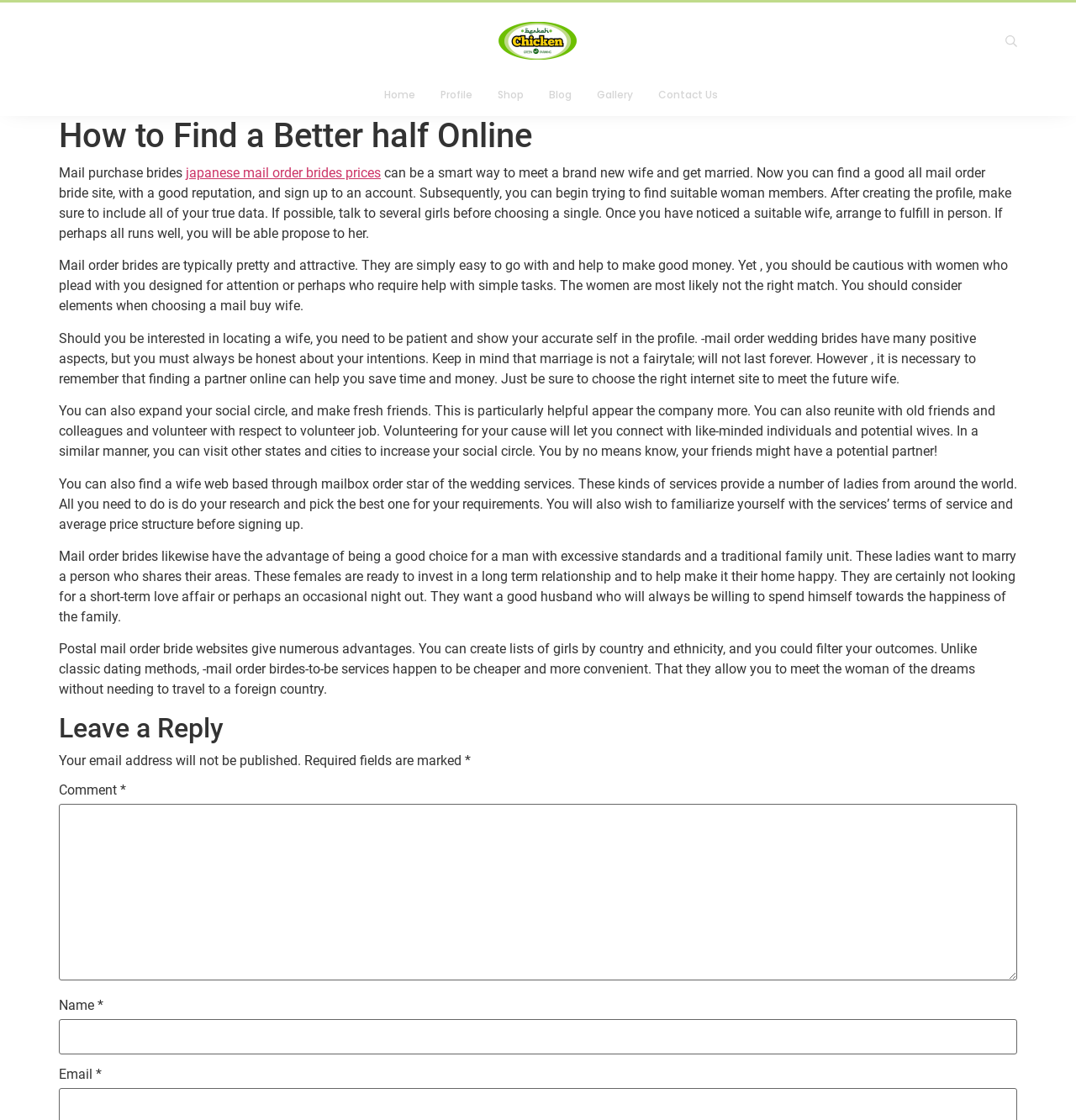Respond to the question below with a single word or phrase:
What is an advantage of using mail order bride services?

They are cheaper and more convenient